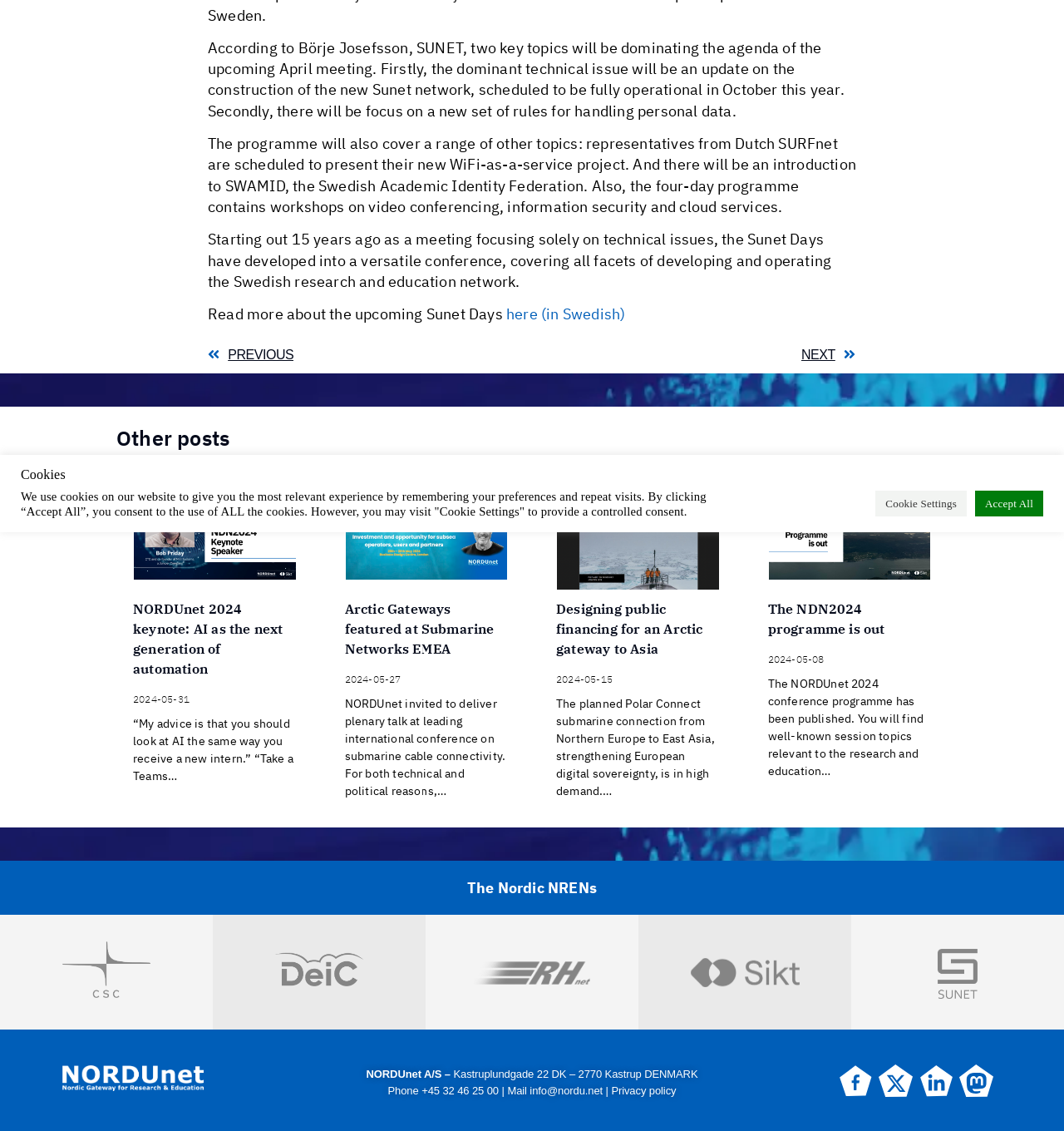Predict the bounding box of the UI element that fits this description: "here (in Swedish)".

[0.476, 0.269, 0.588, 0.286]